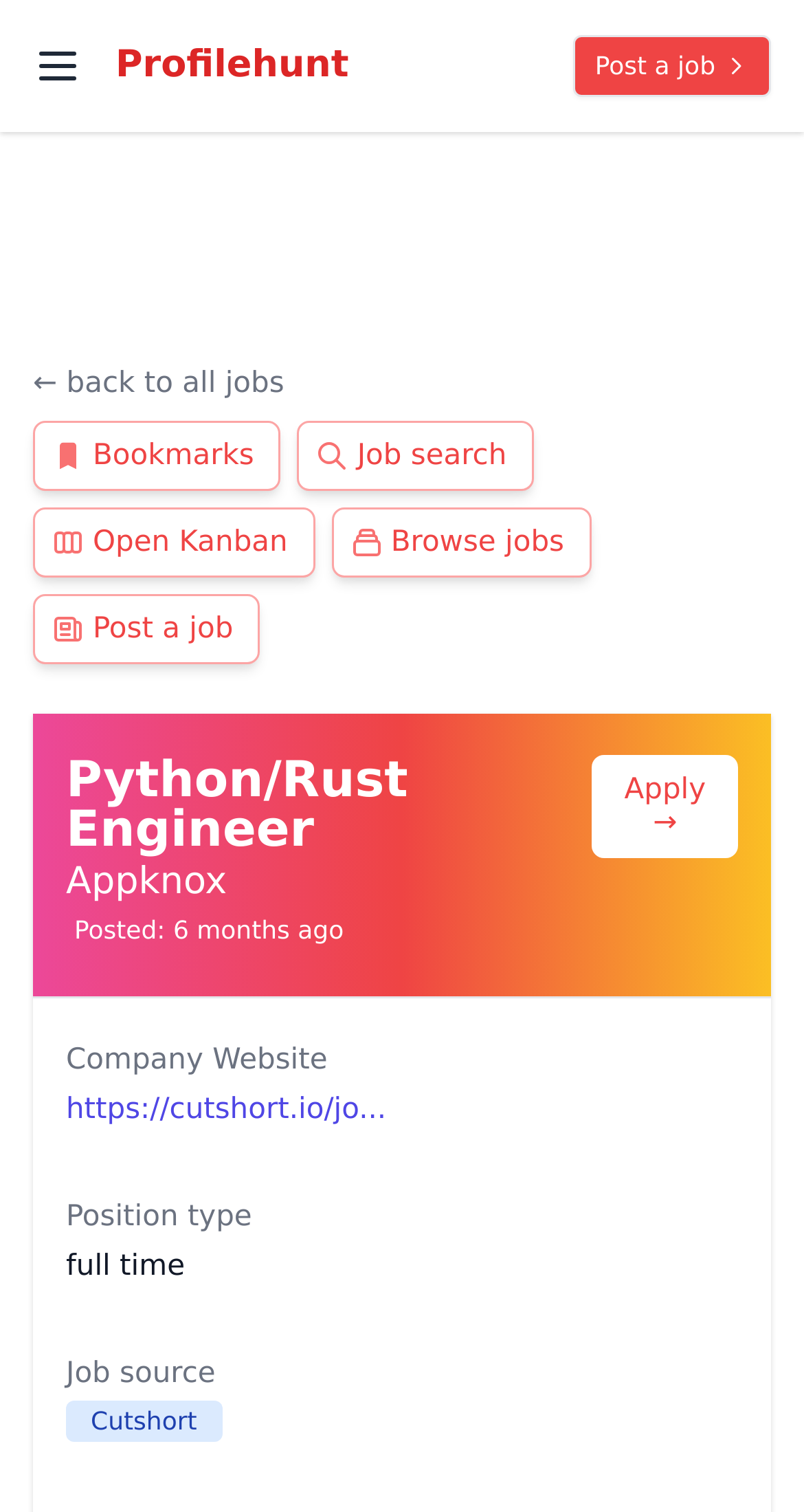Pinpoint the bounding box coordinates of the clickable area necessary to execute the following instruction: "Contact via phone number". The coordinates should be given as four float numbers between 0 and 1, namely [left, top, right, bottom].

None